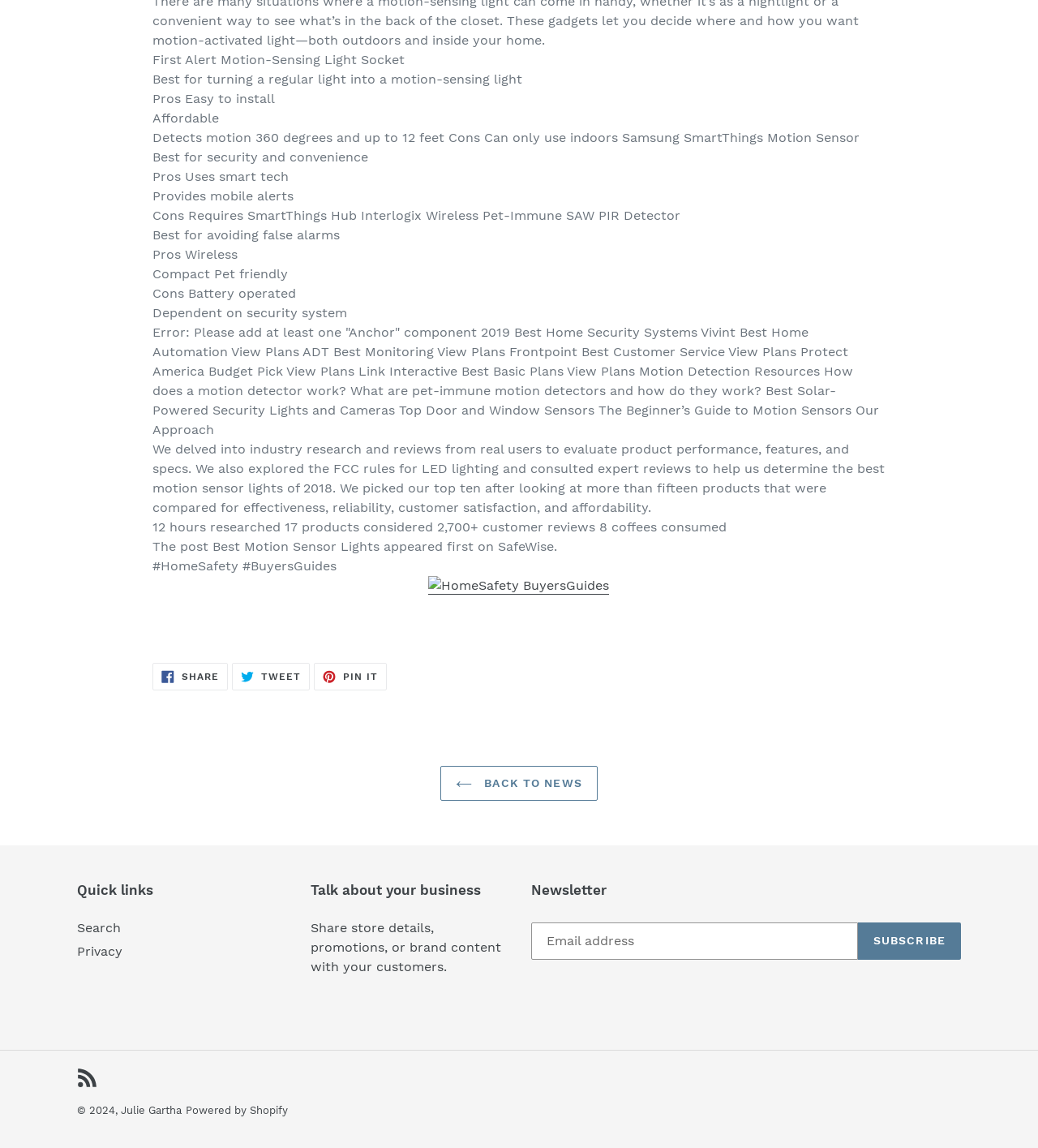Identify the bounding box coordinates of the area you need to click to perform the following instruction: "Subscribe to the newsletter".

[0.826, 0.803, 0.926, 0.836]